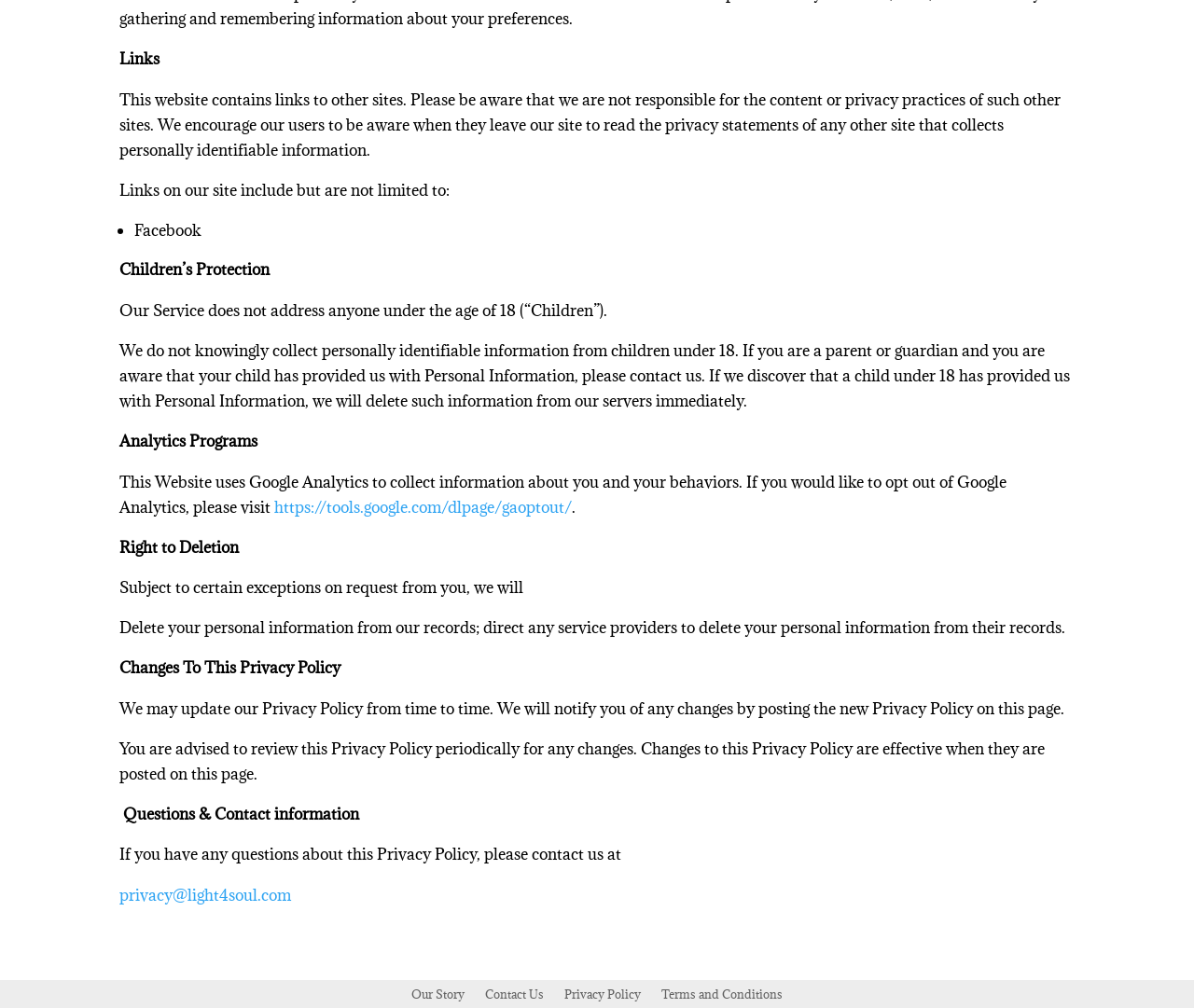Can you look at the image and give a comprehensive answer to the question:
What happens if a child under 18 provides personal information?

According to the 'Children’s Protection' section, if a child under 18 provides personal information, it will be deleted from the servers immediately.